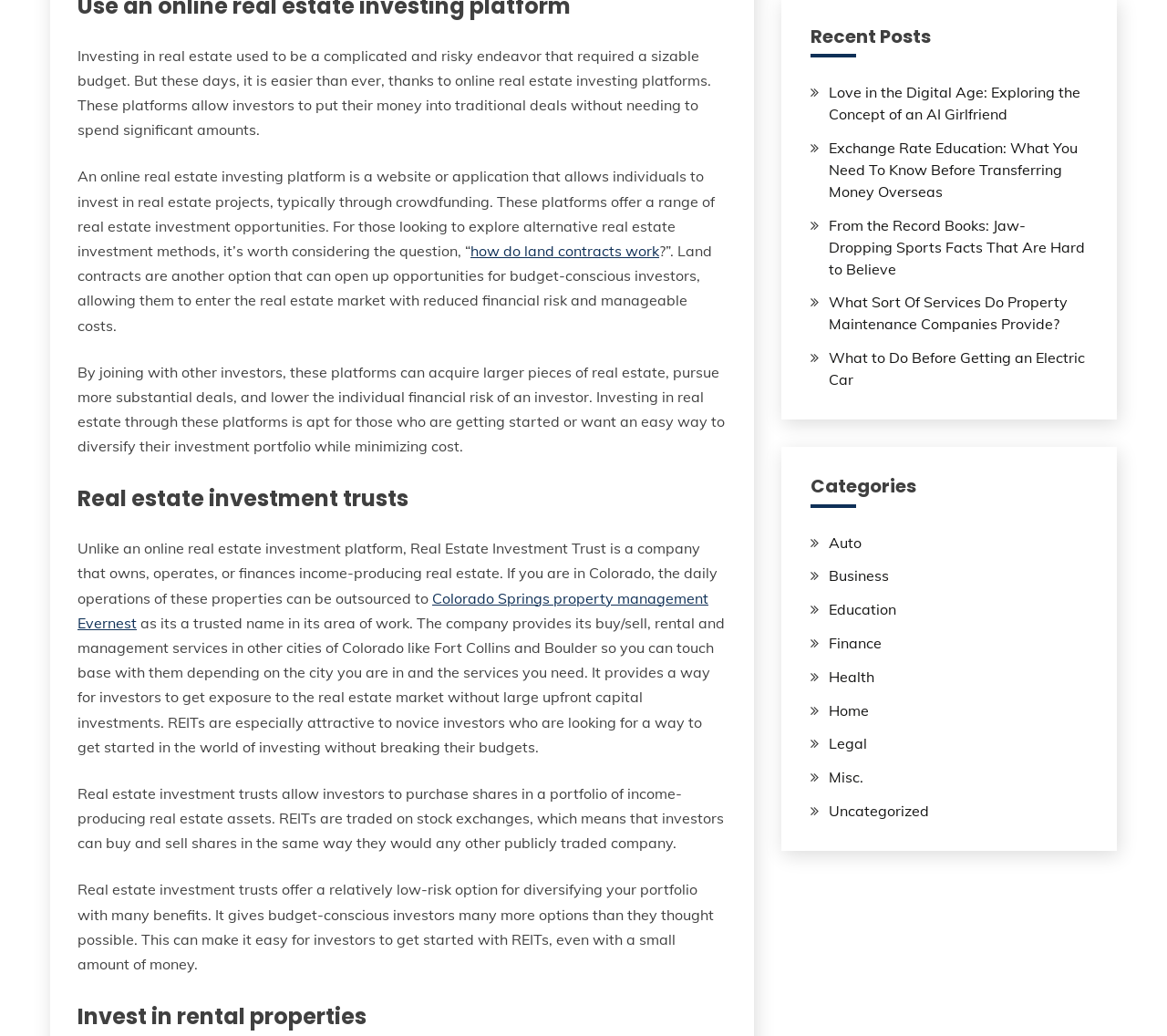Provide the bounding box coordinates of the area you need to click to execute the following instruction: "Read about Love in the Digital Age".

[0.71, 0.08, 0.926, 0.119]